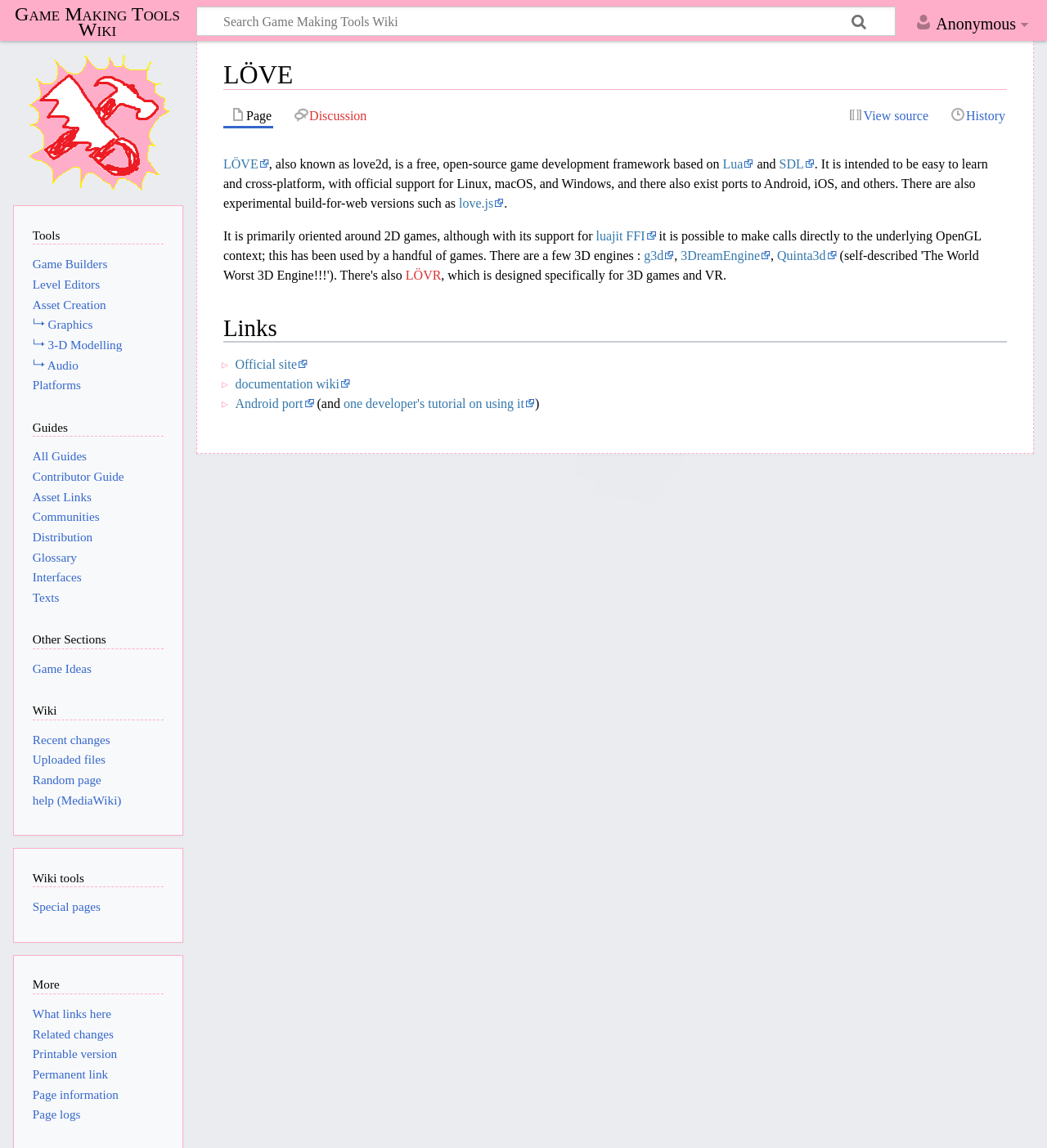What is LÖVE?
Use the image to answer the question with a single word or phrase.

Game development framework